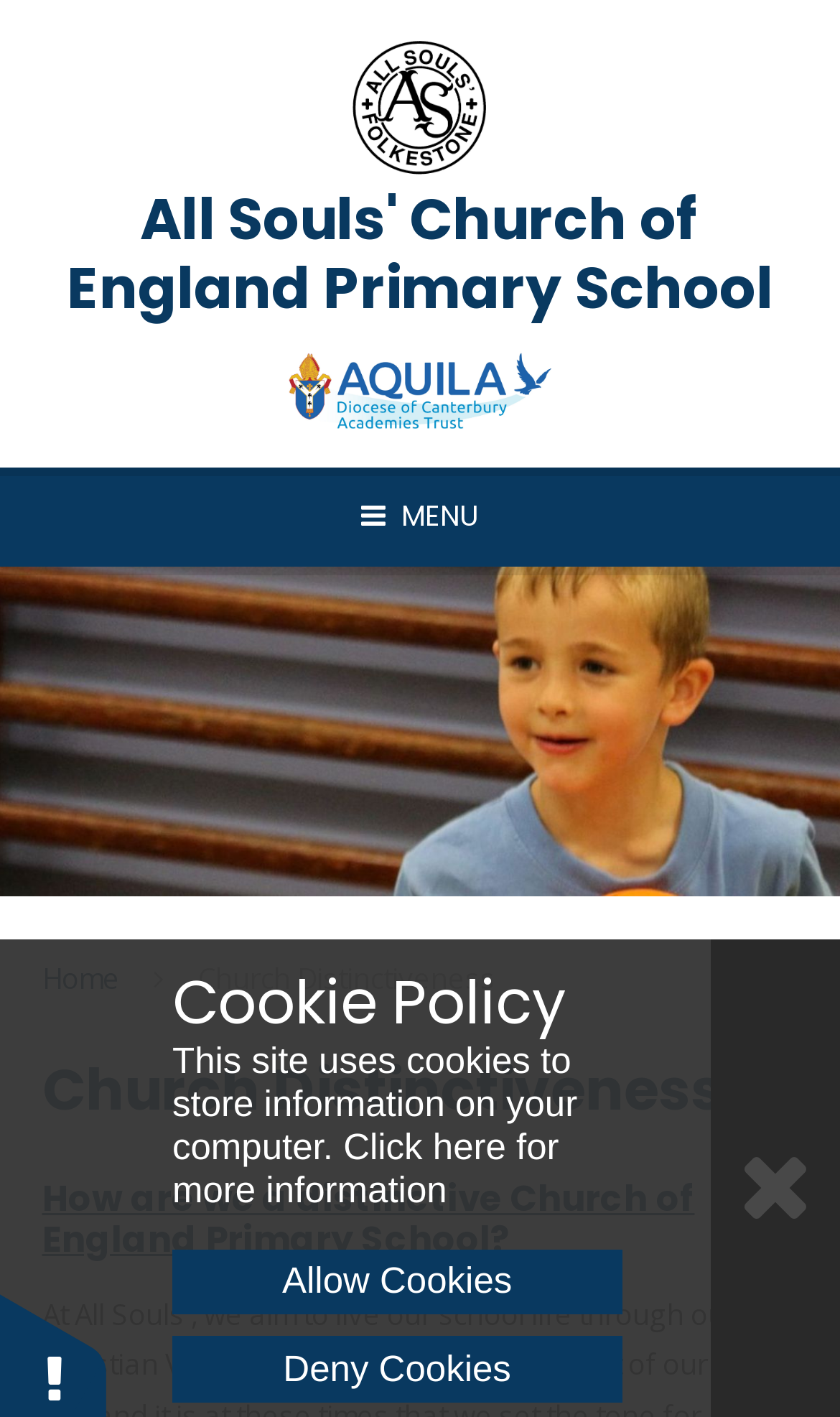Please provide the bounding box coordinates for the element that needs to be clicked to perform the instruction: "Click the Skip to content link". The coordinates must consist of four float numbers between 0 and 1, formatted as [left, top, right, bottom].

[0.0, 0.003, 0.255, 0.03]